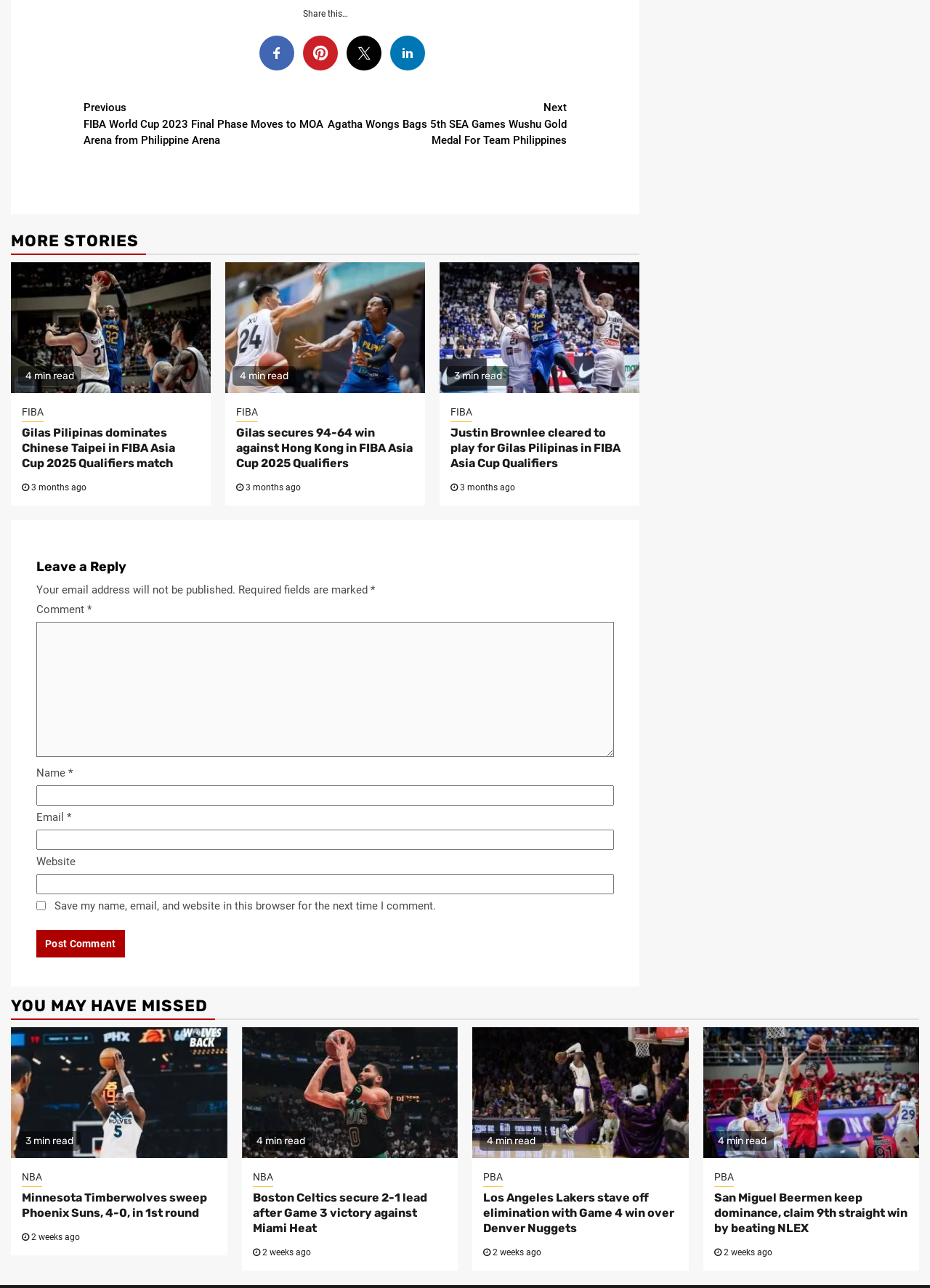Determine the bounding box for the UI element as described: "Linkedin". The coordinates should be represented as four float numbers between 0 and 1, formatted as [left, top, right, bottom].

[0.42, 0.028, 0.457, 0.055]